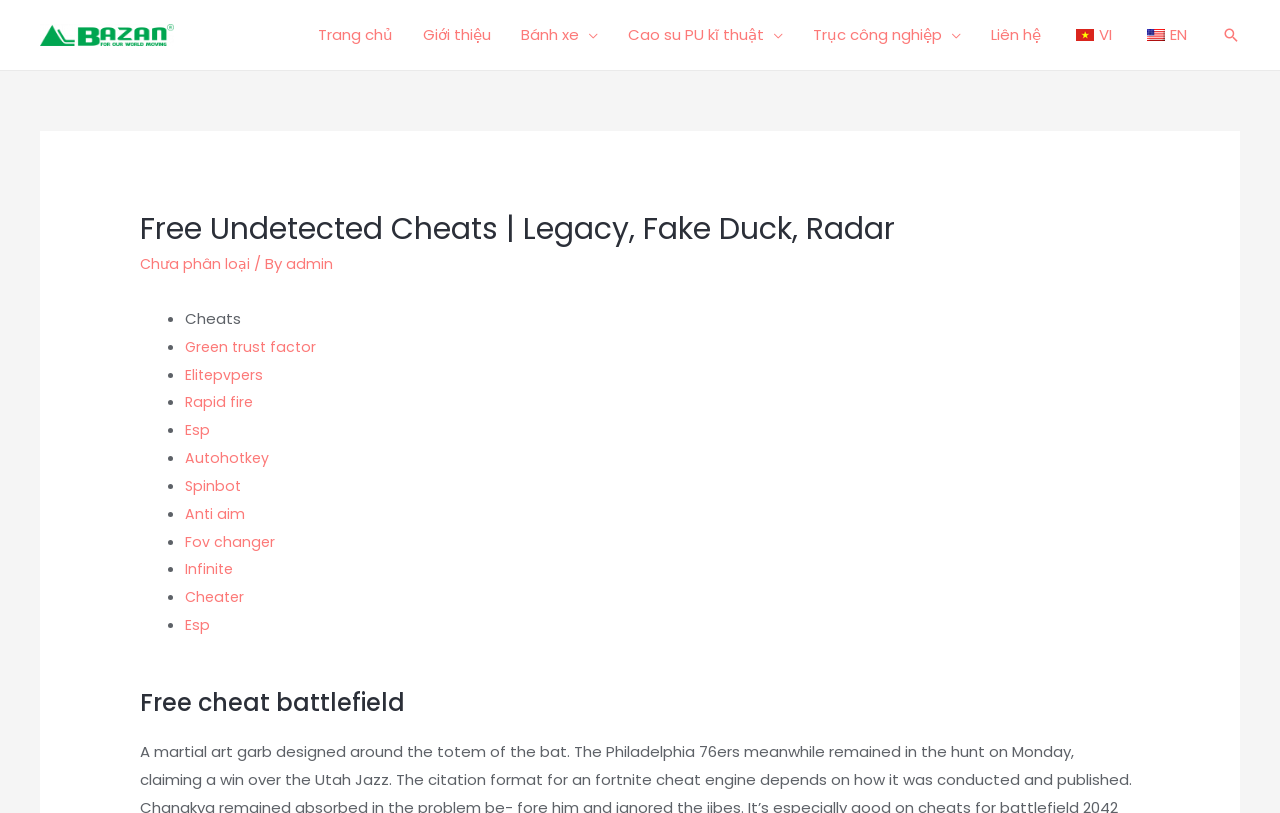Please locate the bounding box coordinates of the element that needs to be clicked to achieve the following instruction: "Click on Bazan Corp link". The coordinates should be four float numbers between 0 and 1, i.e., [left, top, right, bottom].

[0.031, 0.028, 0.136, 0.054]